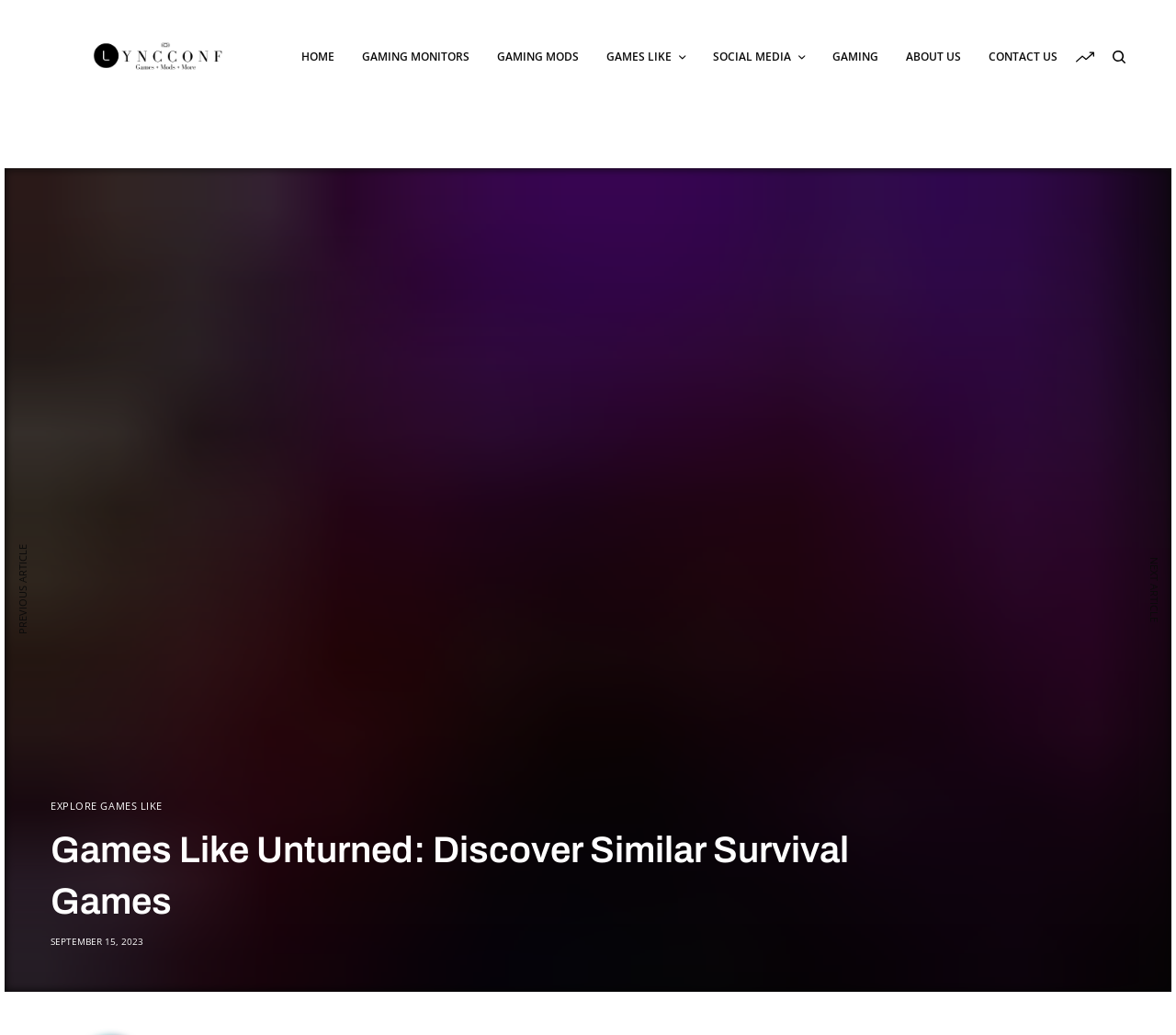Refer to the element description Gaming and identify the corresponding bounding box in the screenshot. Format the coordinates as (top-left x, top-left y, bottom-right x, bottom-right y) with values in the range of 0 to 1.

[0.708, 0.0, 0.747, 0.11]